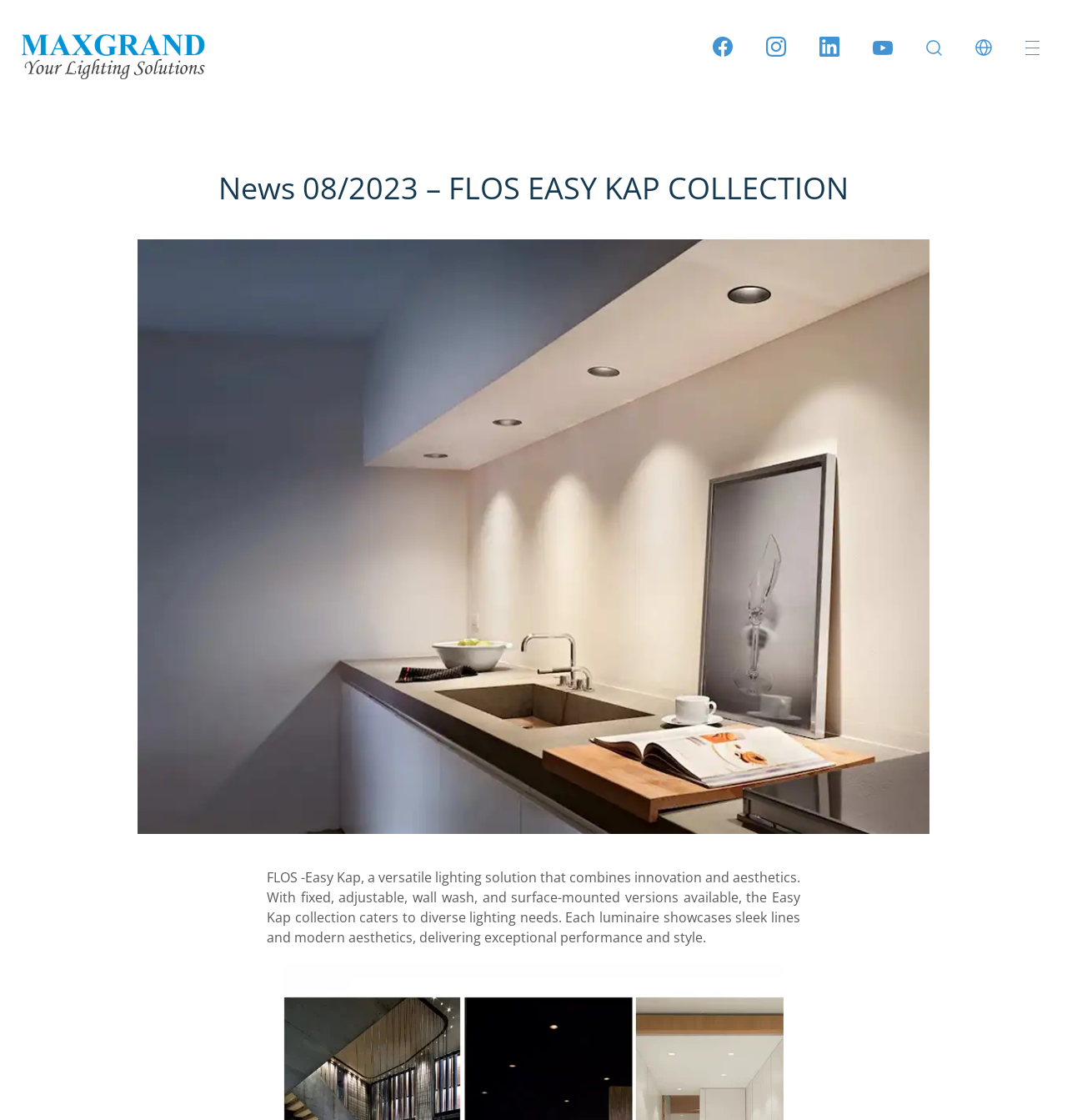What is the style of the Easy Kap luminaire?
Give a single word or phrase answer based on the content of the image.

Modern